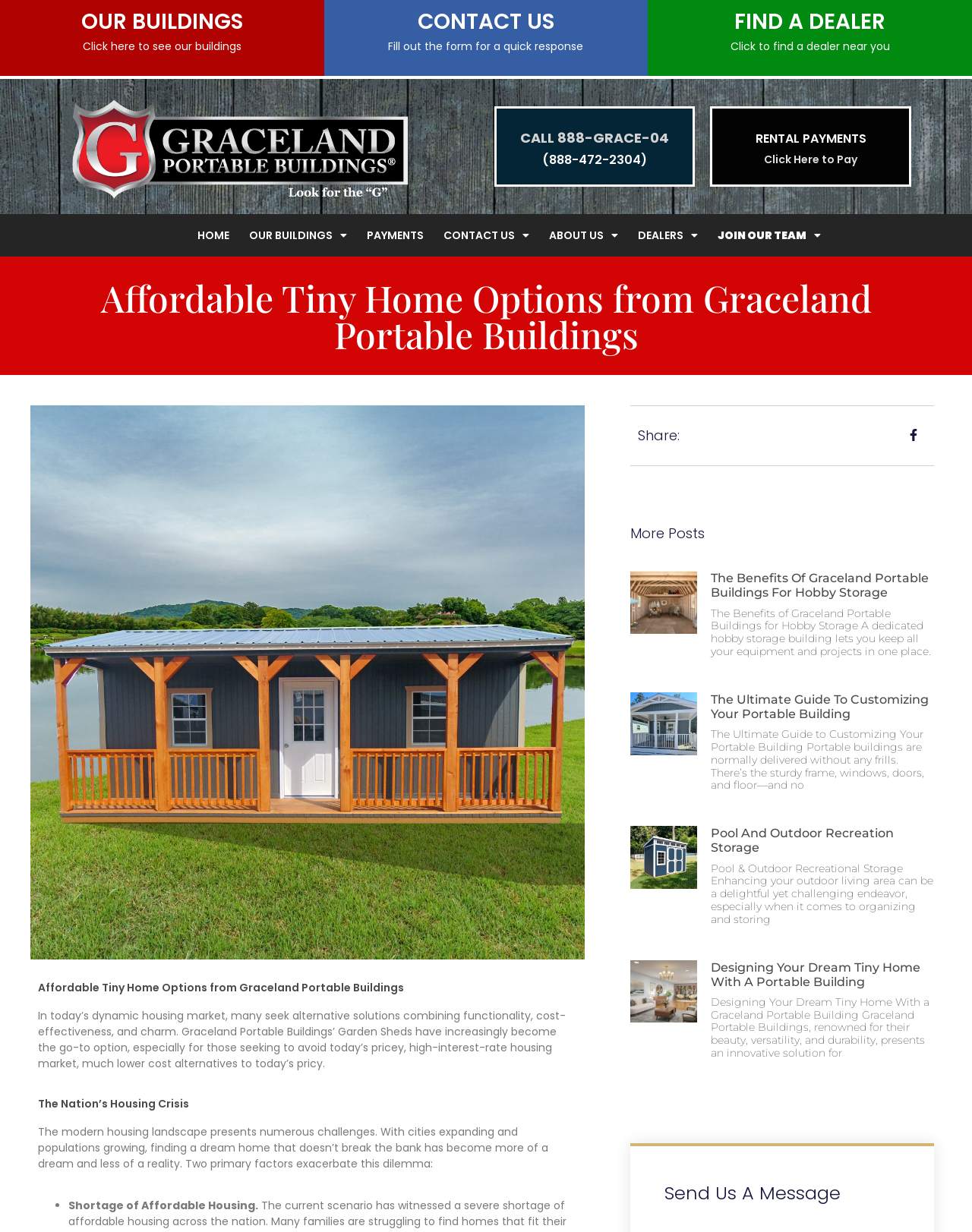How many links are there in the top navigation menu?
Give a thorough and detailed response to the question.

The top navigation menu has links to 'HOME', 'OUR BUILDINGS', 'PAYMENTS', 'CONTACT US', 'ABOUT US', and 'DEALERS', which makes a total of 6 links.